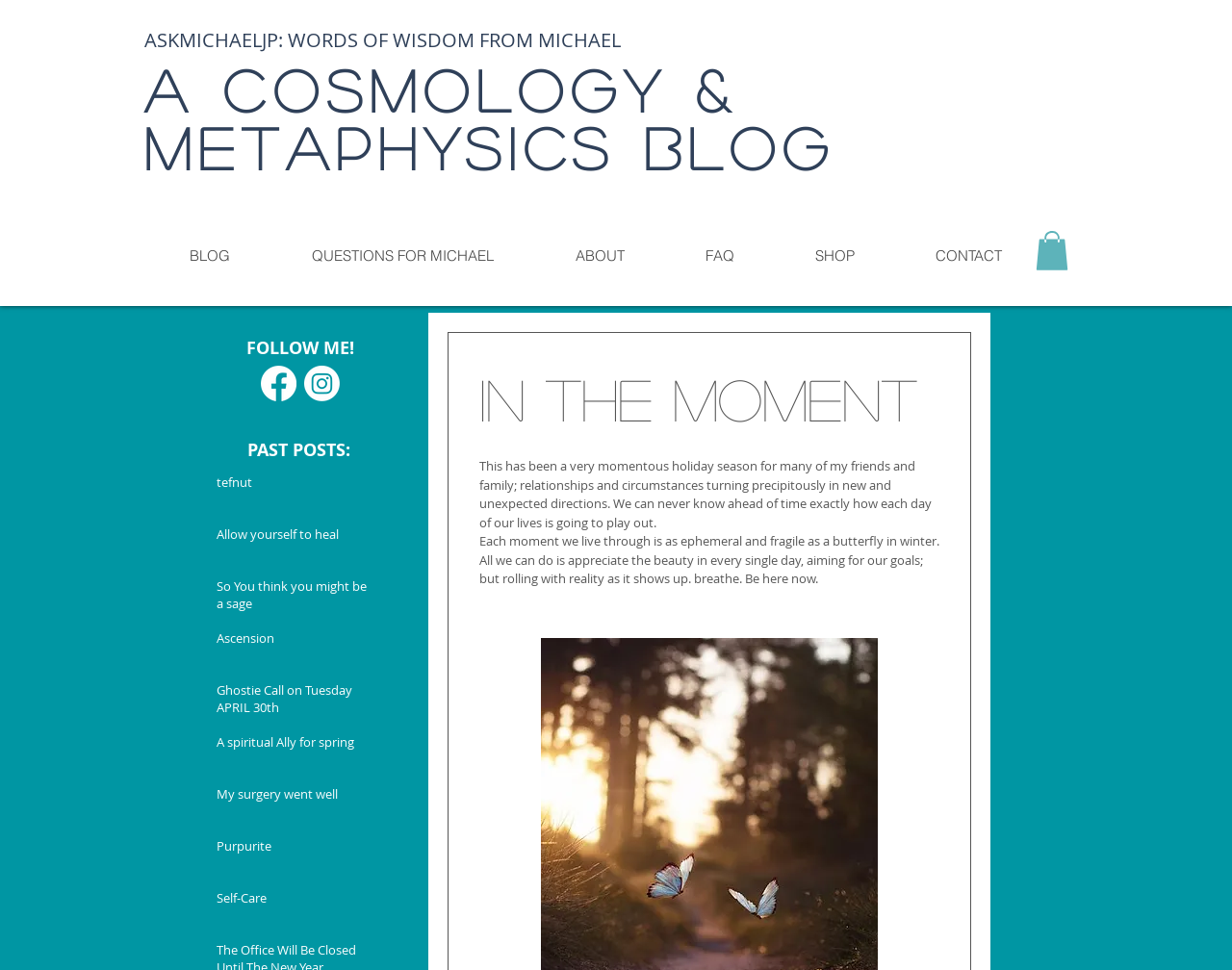Pinpoint the bounding box coordinates of the area that should be clicked to complete the following instruction: "Click on the 'FOLLOW ME!' button". The coordinates must be given as four float numbers between 0 and 1, i.e., [left, top, right, bottom].

[0.2, 0.346, 0.288, 0.371]